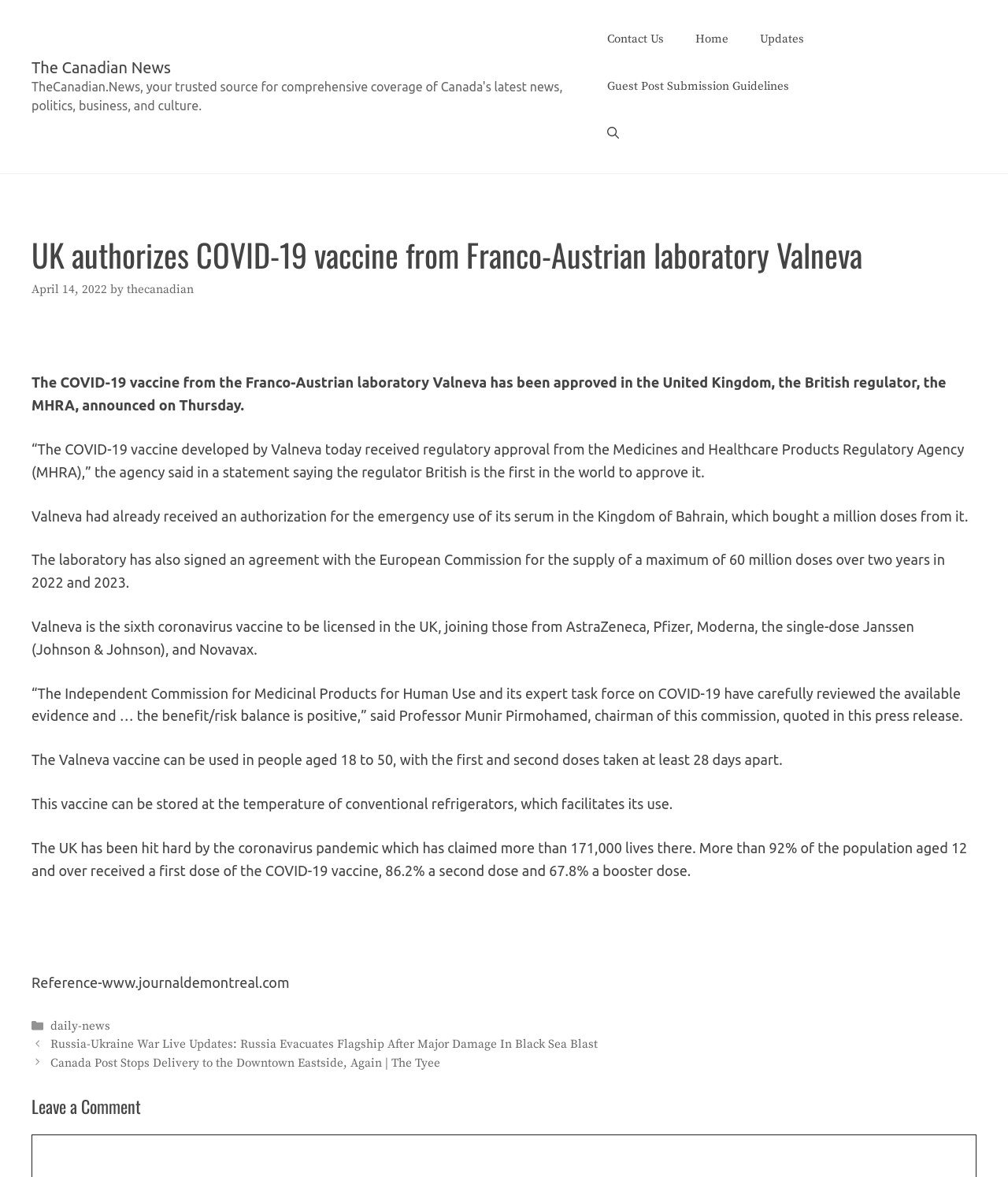What percentage of the UK population aged 12 and over has received a booster dose?
Kindly answer the question with as much detail as you can.

According to the article, more than 92% of the population aged 12 and over received a first dose of the COVID-19 vaccine, 86.2% a second dose and 67.8% a booster dose.